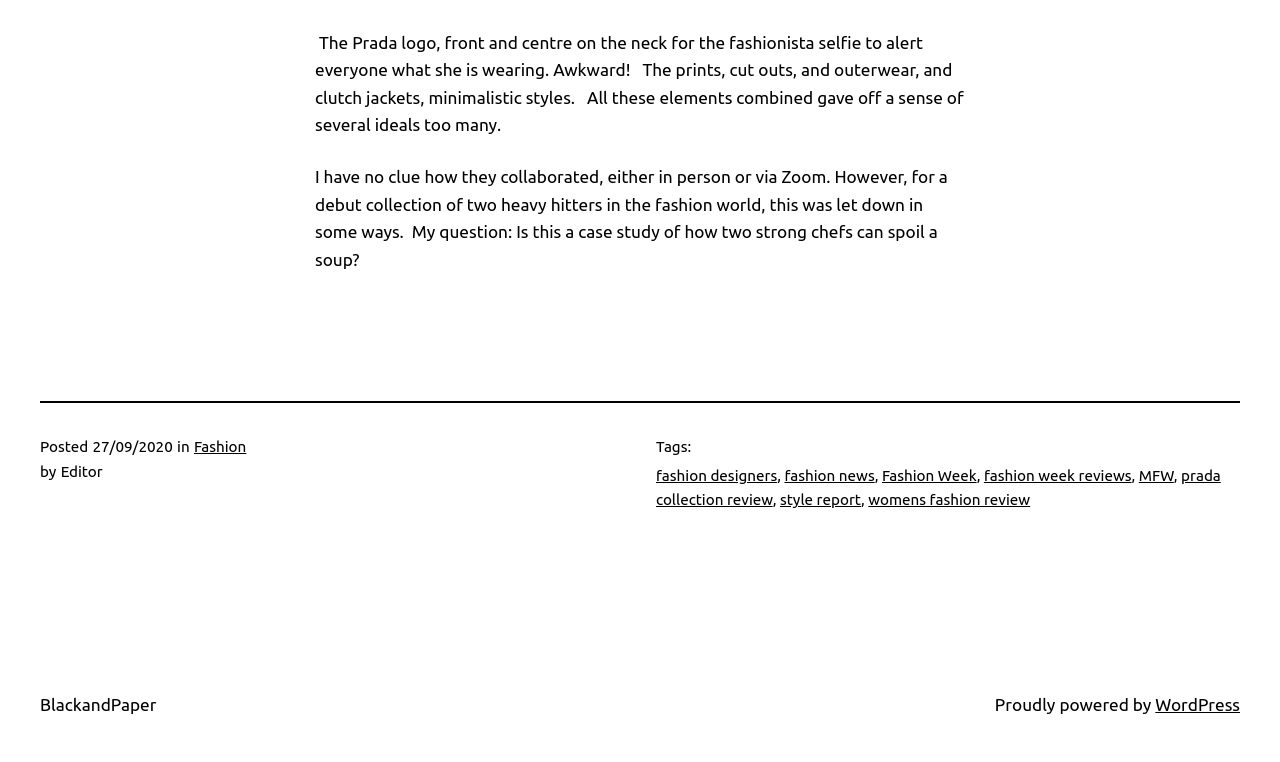Provide the bounding box coordinates, formatted as (top-left x, top-left y, bottom-right x, bottom-right y), with all values being floating point numbers between 0 and 1. Identify the bounding box of the UI element that matches the description: MFW

[0.89, 0.613, 0.917, 0.635]